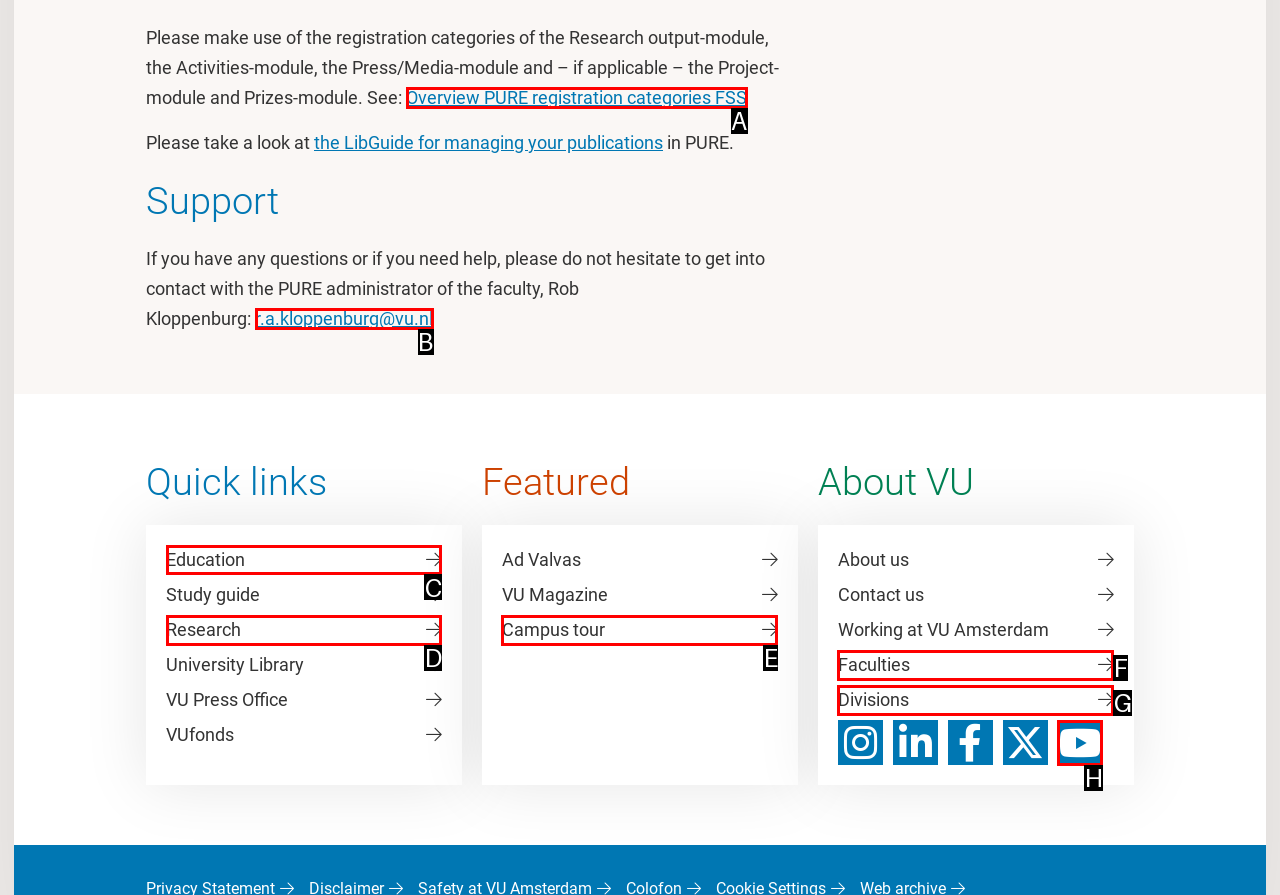Determine the letter of the element I should select to fulfill the following instruction: Visit the Education page. Just provide the letter.

C